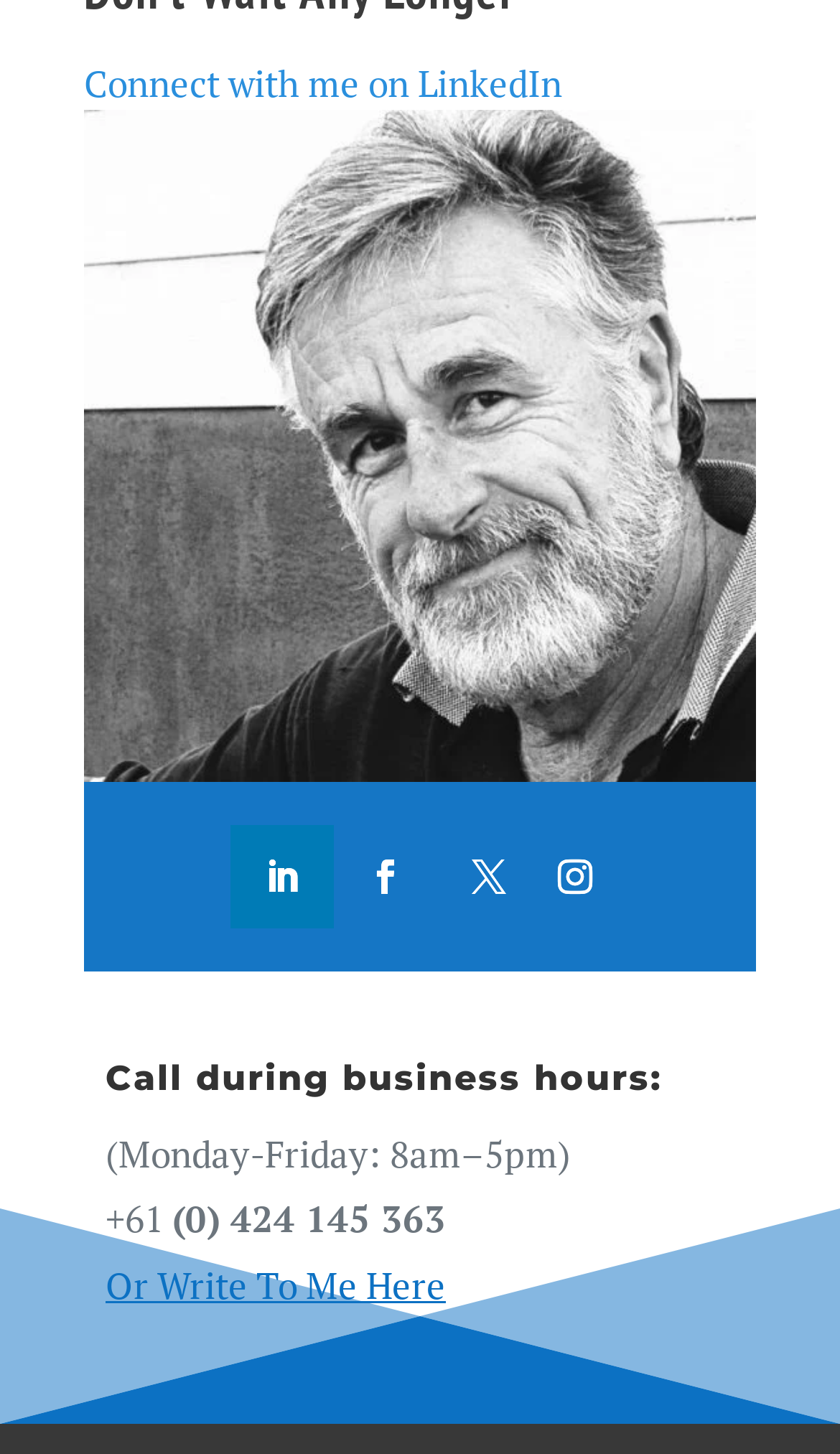Find the bounding box of the UI element described as follows: "Connect with me on LinkedIn".

[0.1, 0.041, 0.669, 0.075]